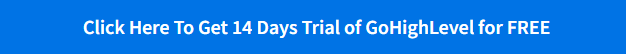What is the duration of the free trial?
Based on the content of the image, thoroughly explain and answer the question.

The caption clearly states that the call-to-action button encourages potential users to take advantage of a 14-day free trial of GoHighLevel, which indicates that the duration of the free trial is 14 days.